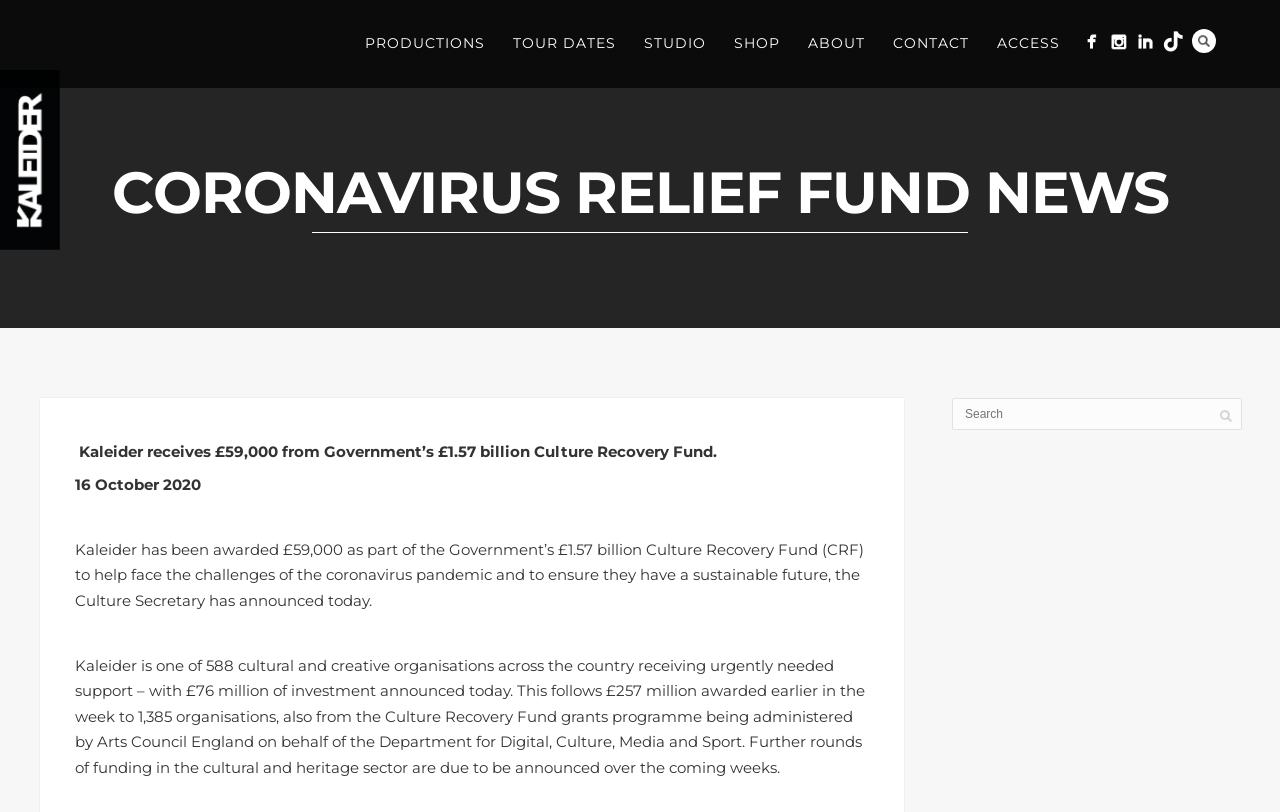Please provide the bounding box coordinate of the region that matches the element description: Tour Dates. Coordinates should be in the format (top-left x, top-left y, bottom-right x, bottom-right y) and all values should be between 0 and 1.

[0.39, 0.037, 0.492, 0.071]